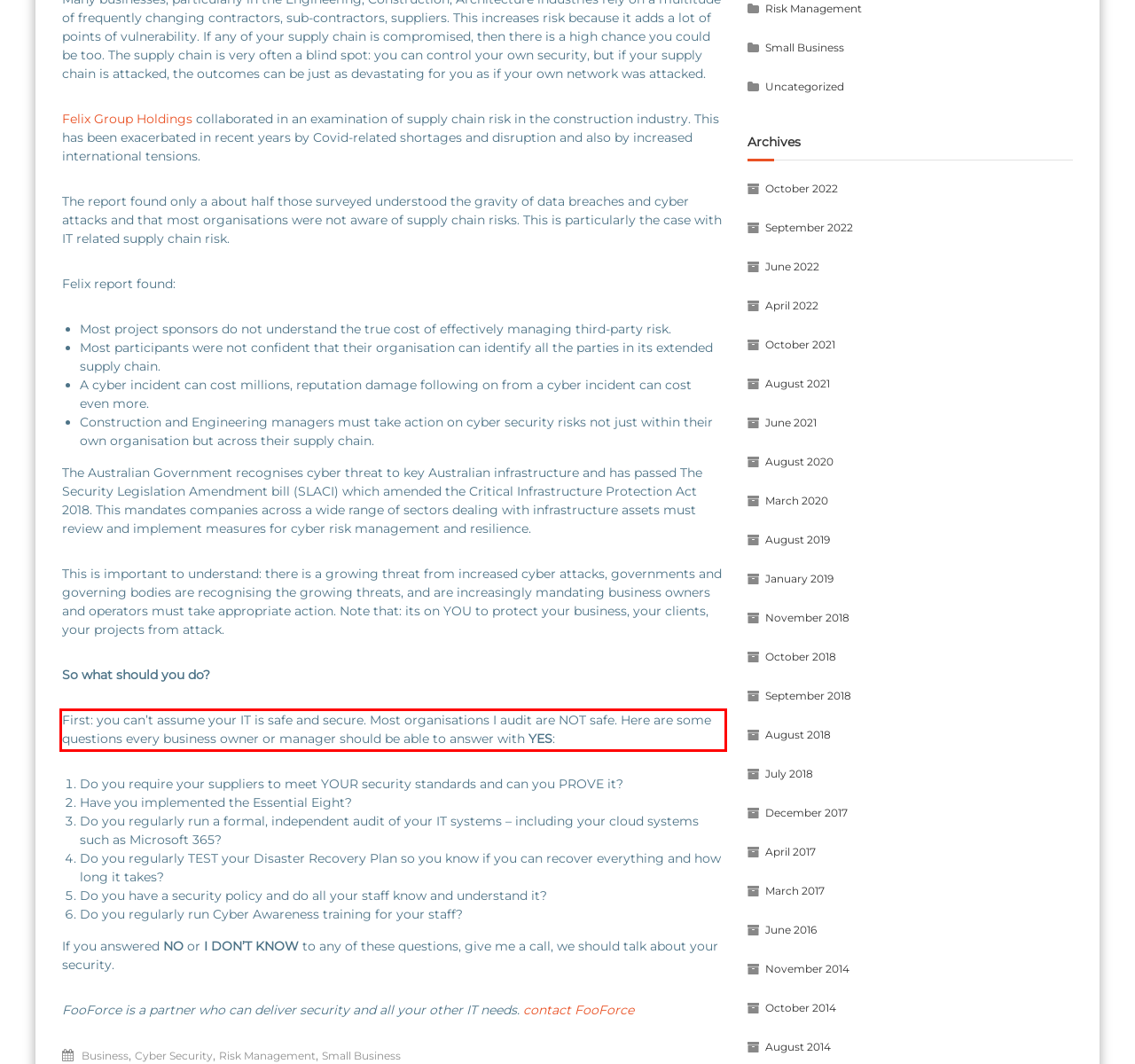Given a screenshot of a webpage, locate the red bounding box and extract the text it encloses.

First: you can’t assume your IT is safe and secure. Most organisations I audit are NOT safe. Here are some questions every business owner or manager should be able to answer with YES: